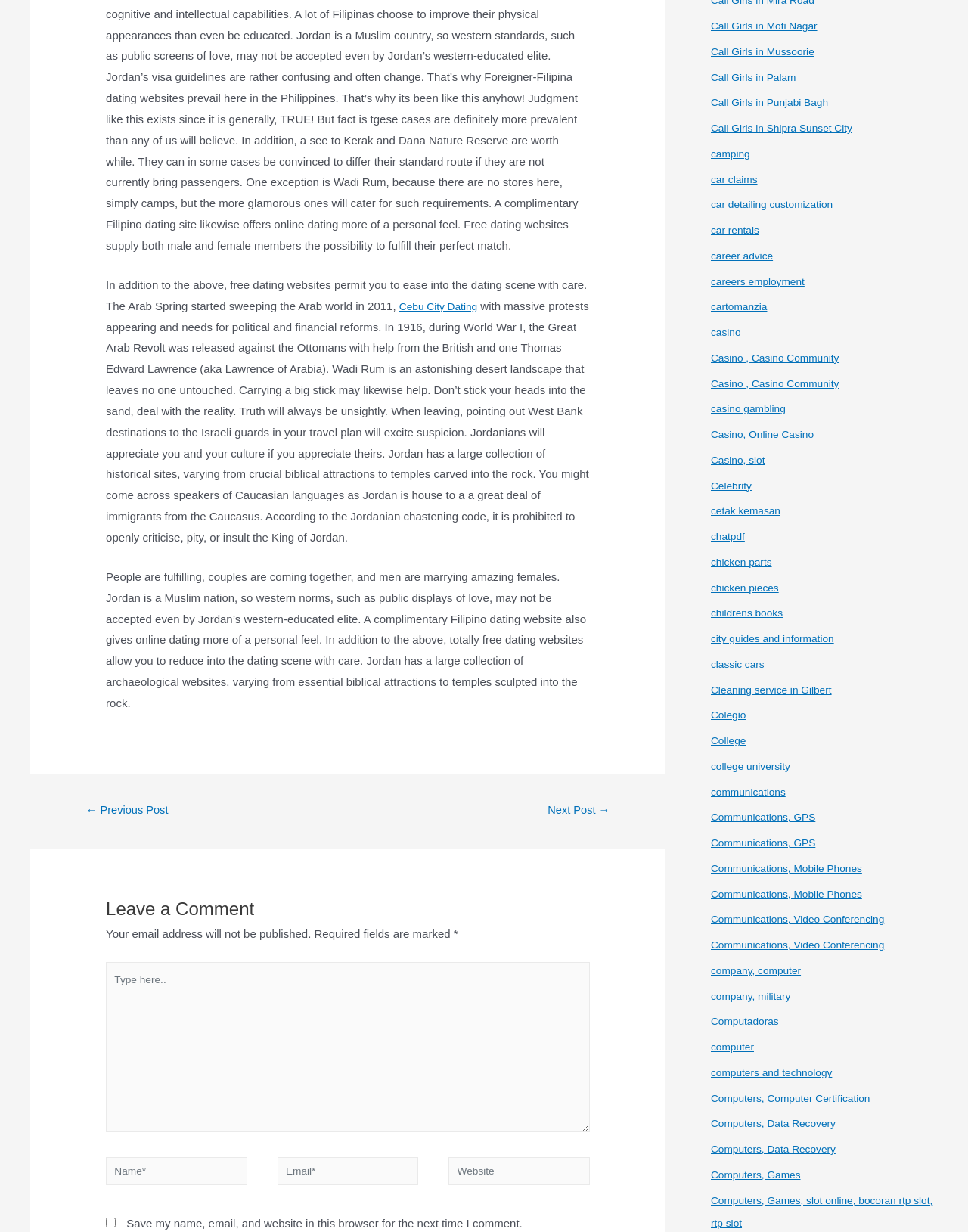Specify the bounding box coordinates of the region I need to click to perform the following instruction: "Click on 'Cebu City Dating'". The coordinates must be four float numbers in the range of 0 to 1, i.e., [left, top, right, bottom].

[0.412, 0.243, 0.501, 0.253]